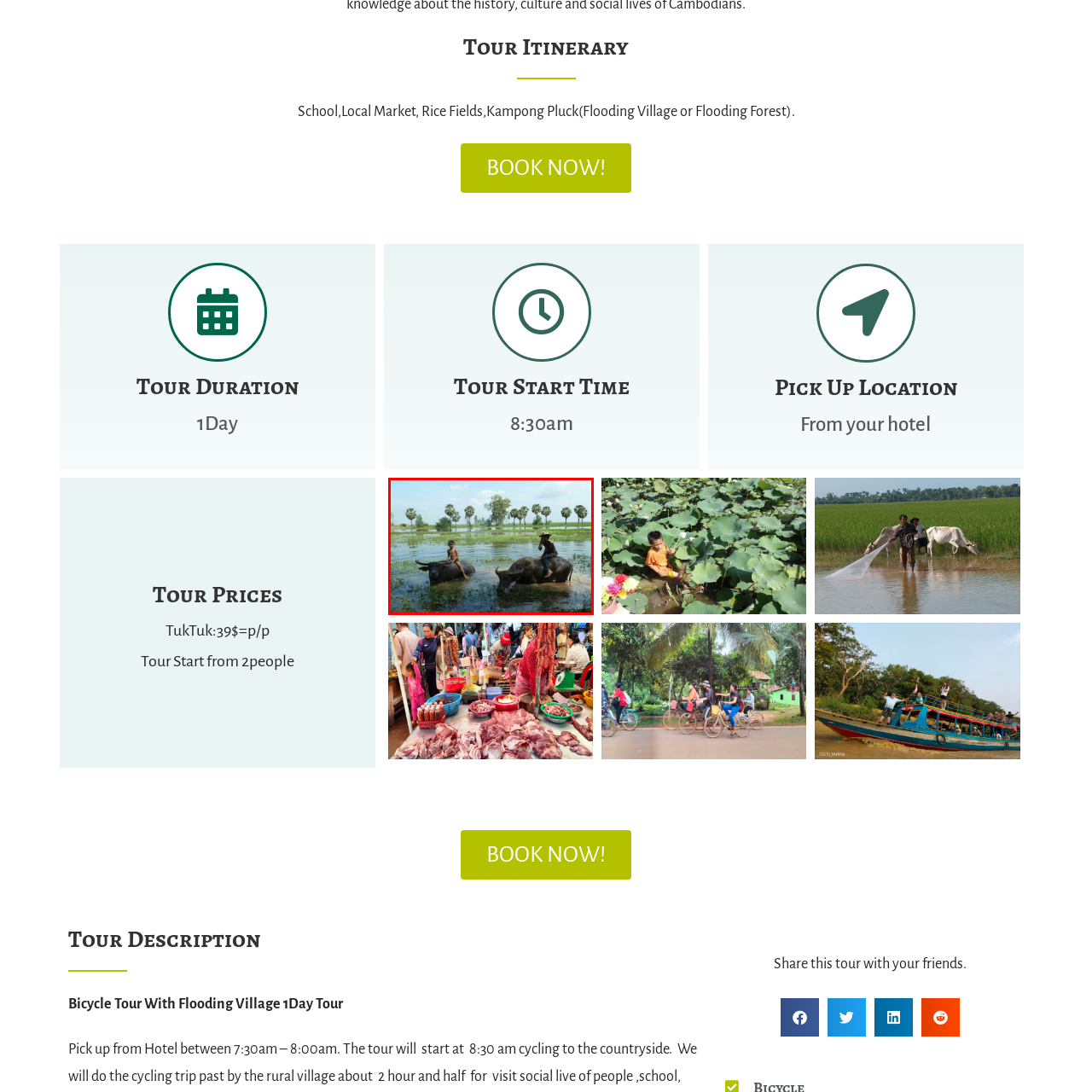Direct your attention to the red-bounded image and answer the question with a single word or phrase:
What are the two boys riding?

Water buffaloes